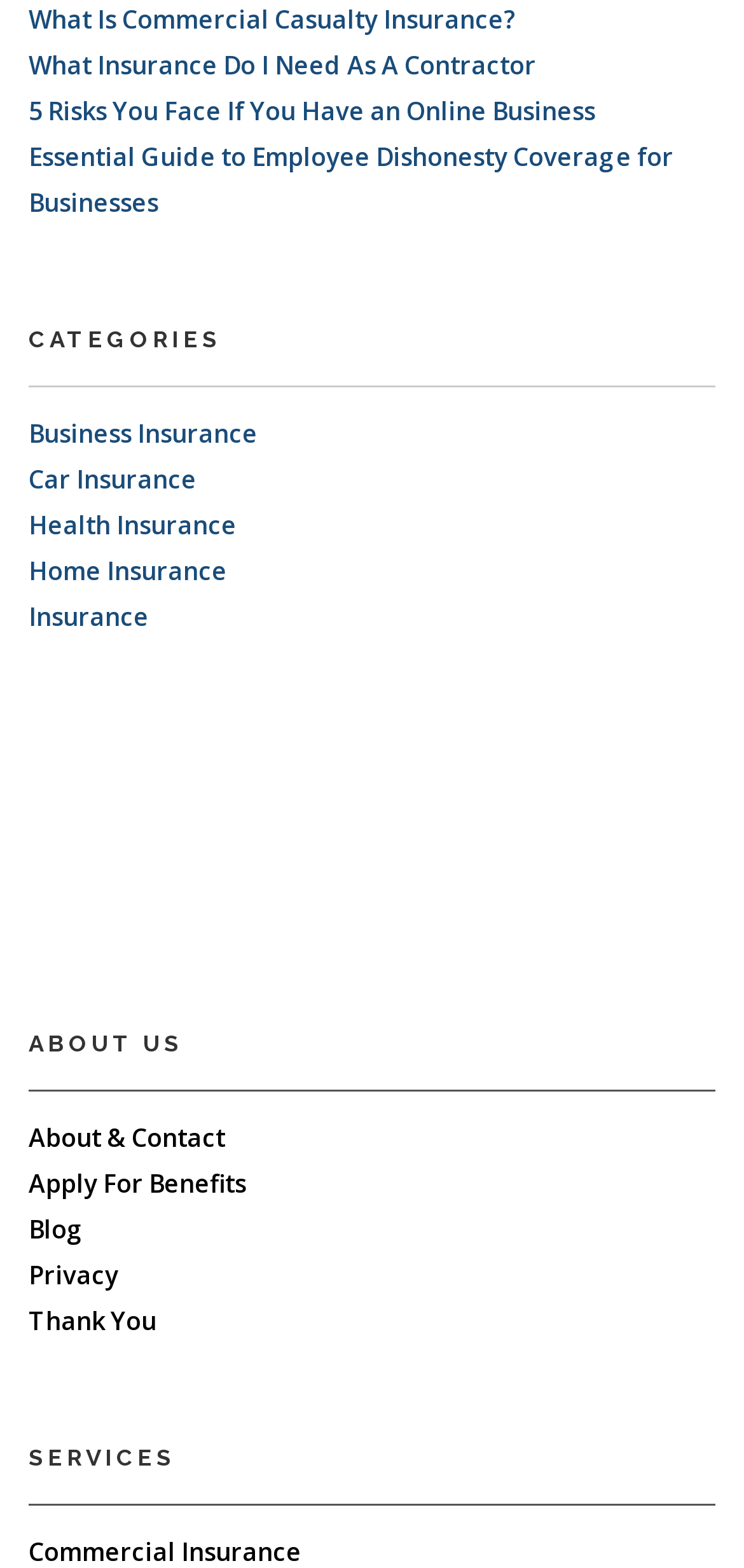Bounding box coordinates must be specified in the format (top-left x, top-left y, bottom-right x, bottom-right y). All values should be floating point numbers between 0 and 1. What are the bounding box coordinates of the UI element described as: What Is Commercial Casualty Insurance?

[0.038, 0.001, 0.695, 0.023]